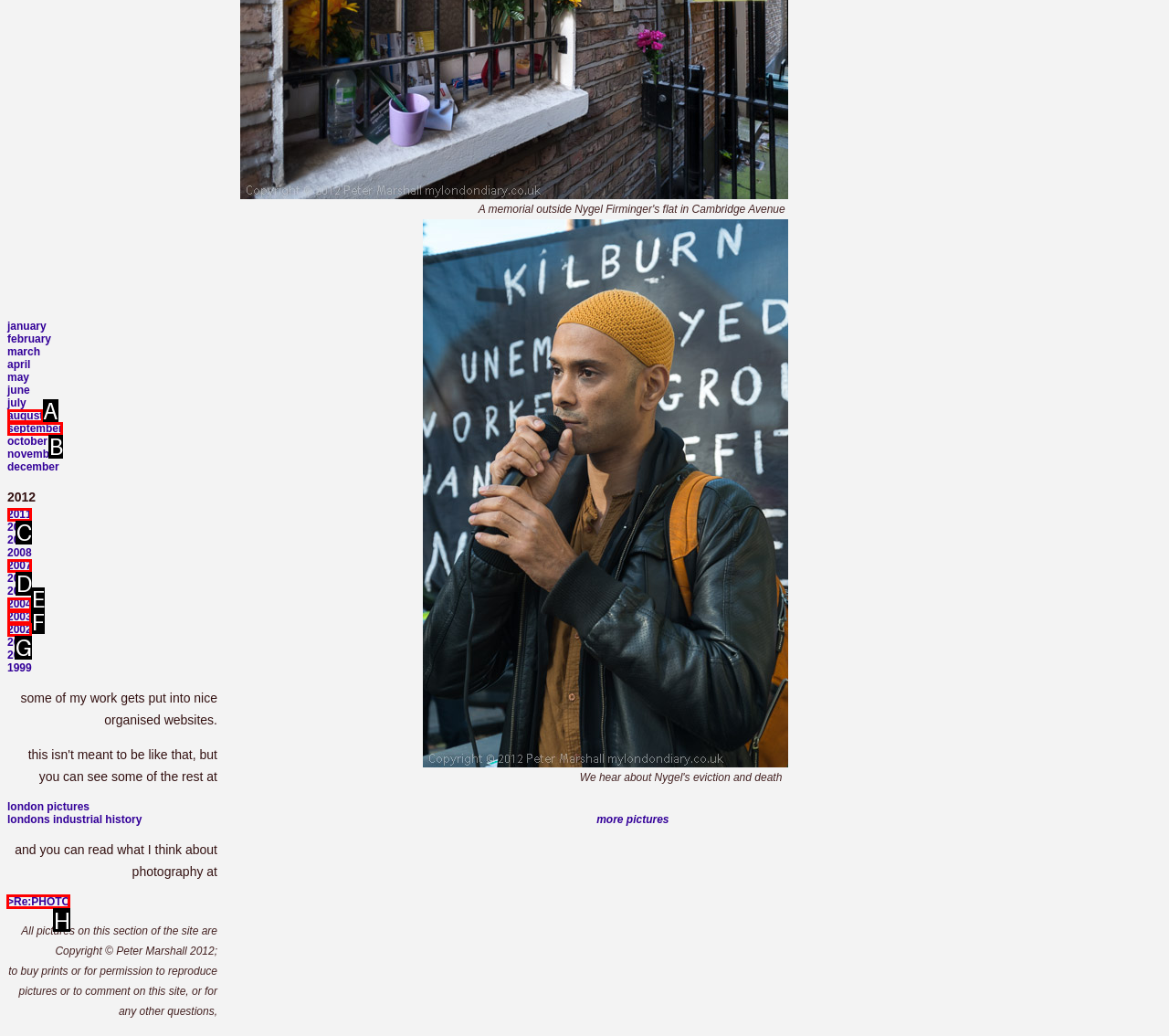For the task: Select language, tell me the letter of the option you should click. Answer with the letter alone.

None